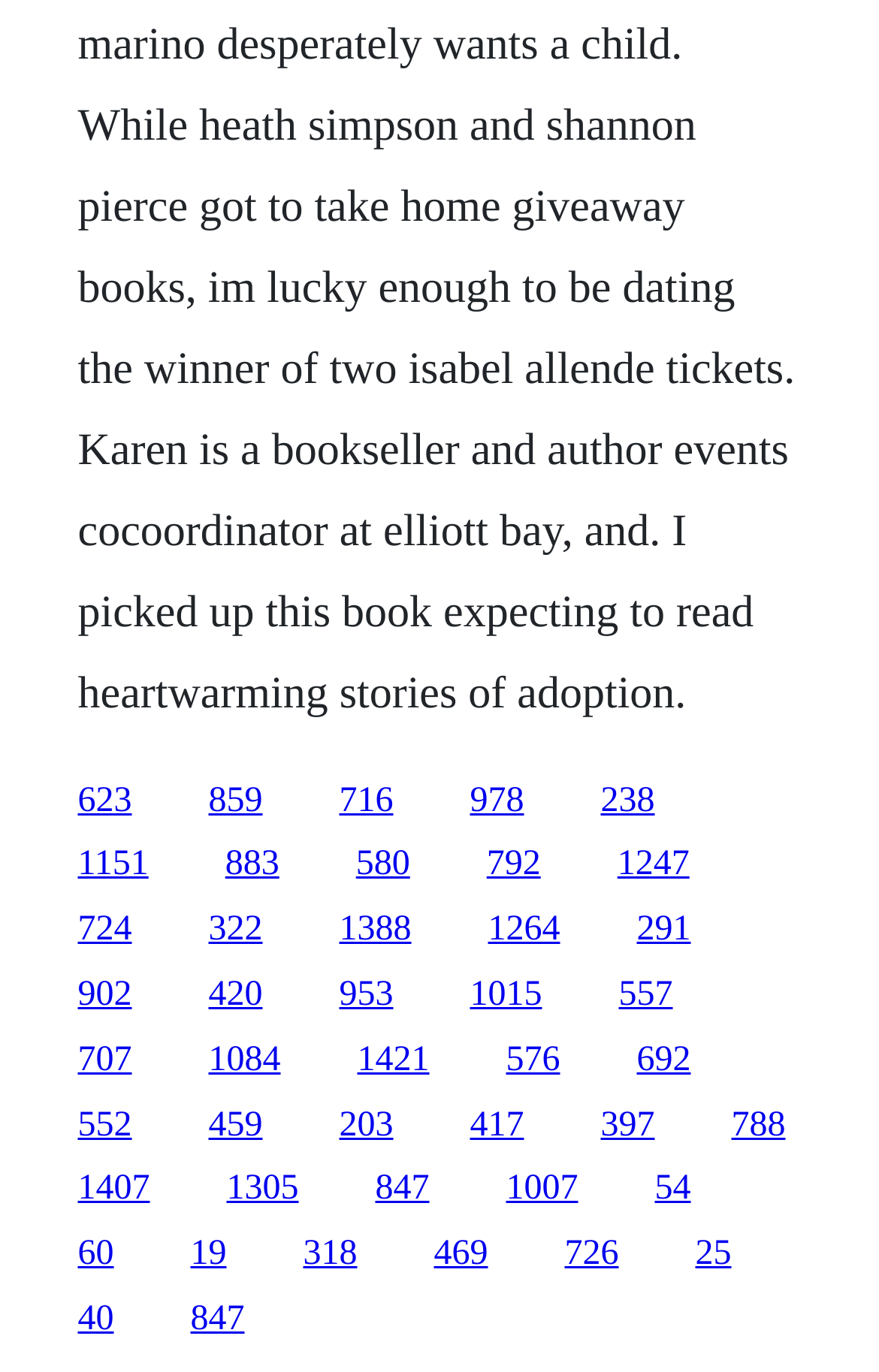Provide a brief response using a word or short phrase to this question:
What is the number of links on the webpage?

30